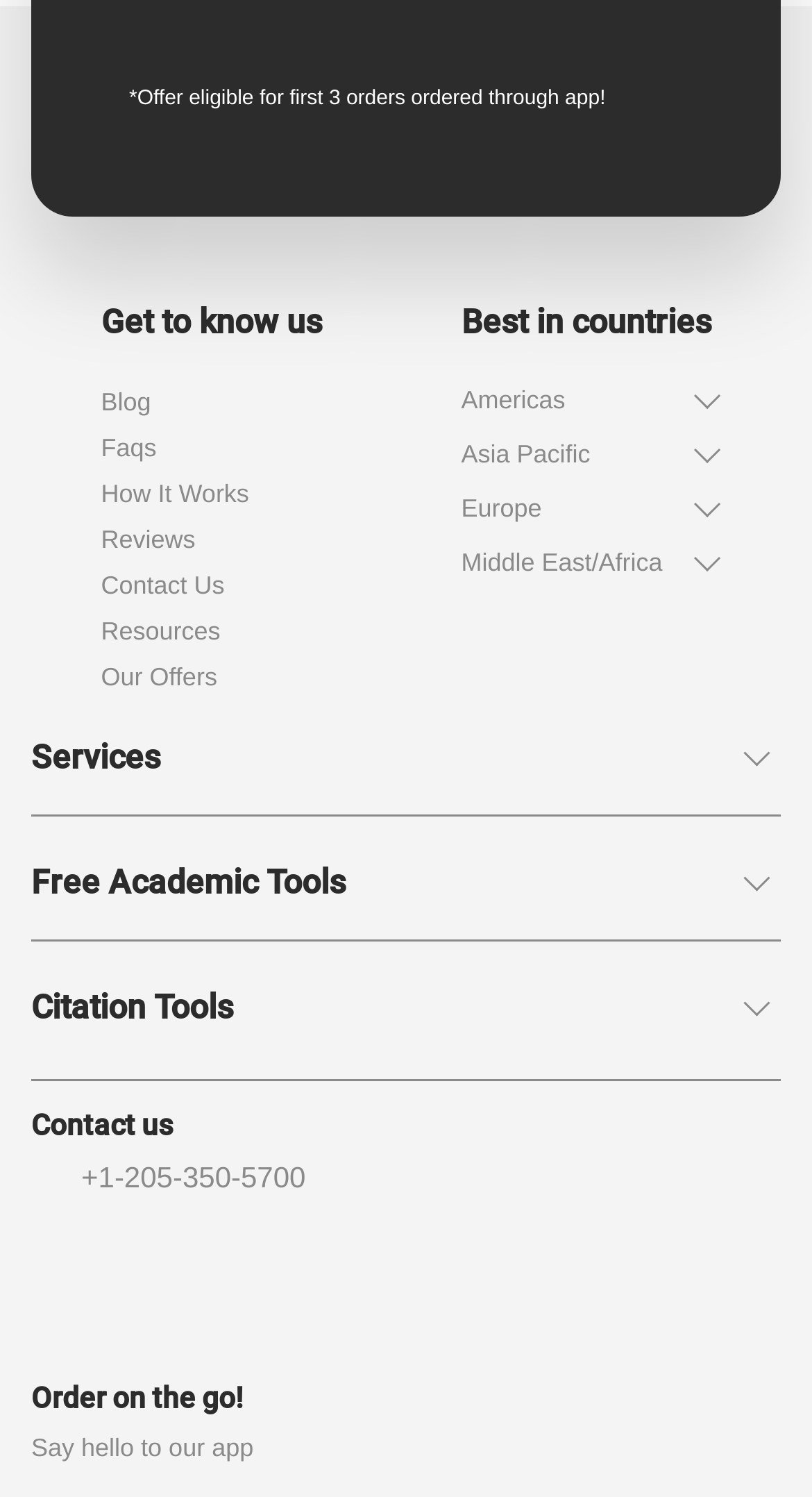Please determine the bounding box coordinates, formatted as (top-left x, top-left y, bottom-right x, bottom-right y), with all values as floating point numbers between 0 and 1. Identify the bounding box of the region described as: Services

[0.038, 0.49, 0.962, 0.544]